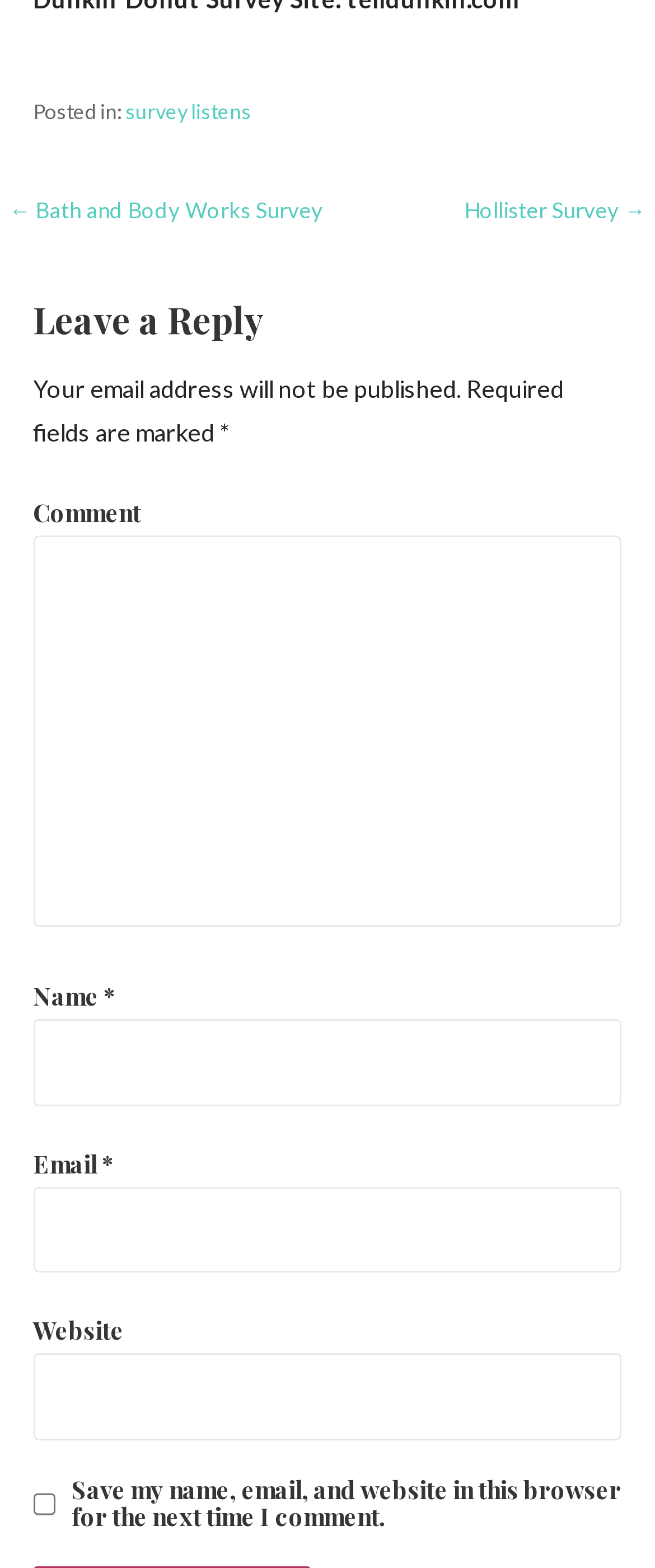Determine the coordinates of the bounding box that should be clicked to complete the instruction: "Become a patron of UXmatters". The coordinates should be represented by four float numbers between 0 and 1: [left, top, right, bottom].

None